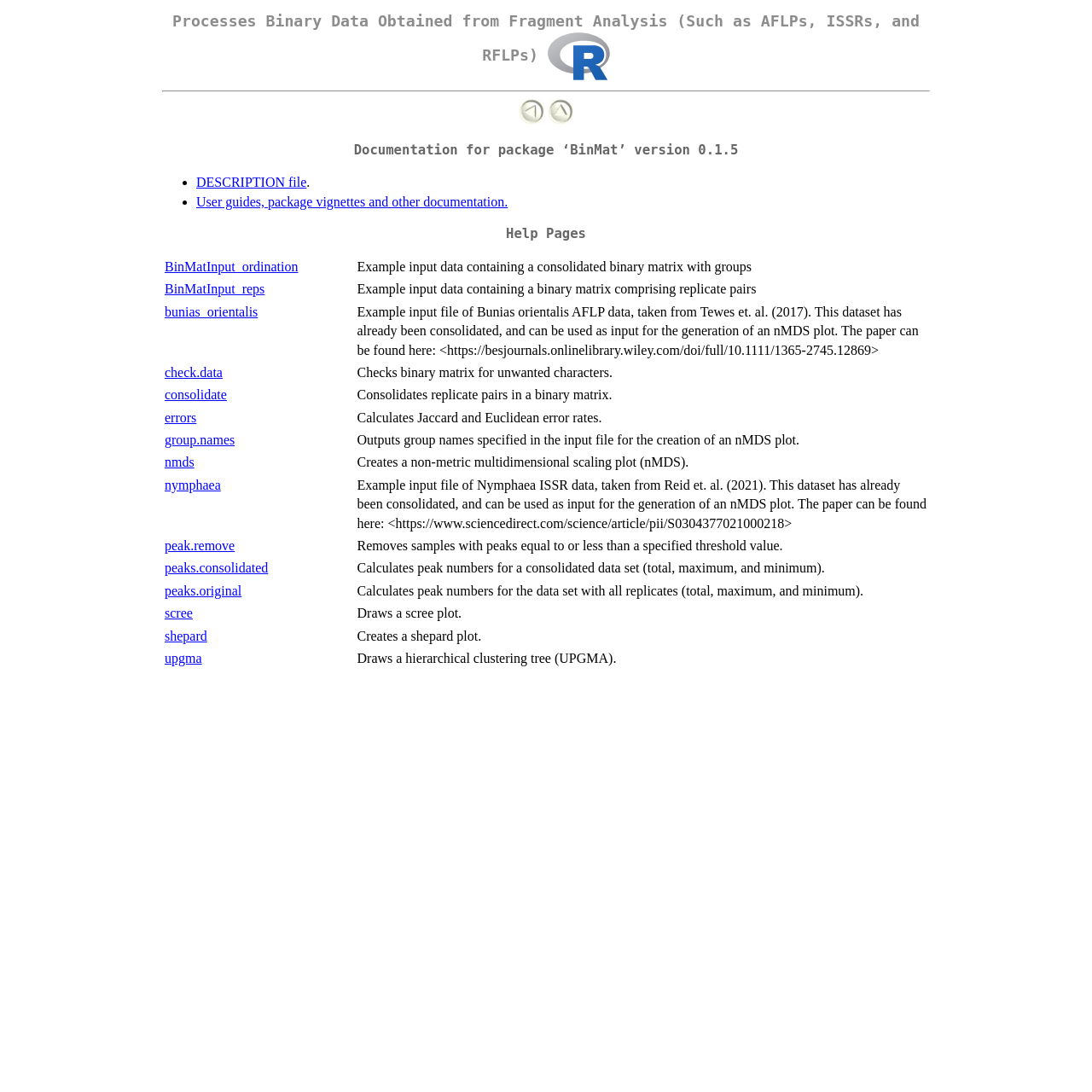Please determine the headline of the webpage and provide its content.

Processes Binary Data Obtained from Fragment Analysis (Such as AFLPs, ISSRs, and RFLPs) 